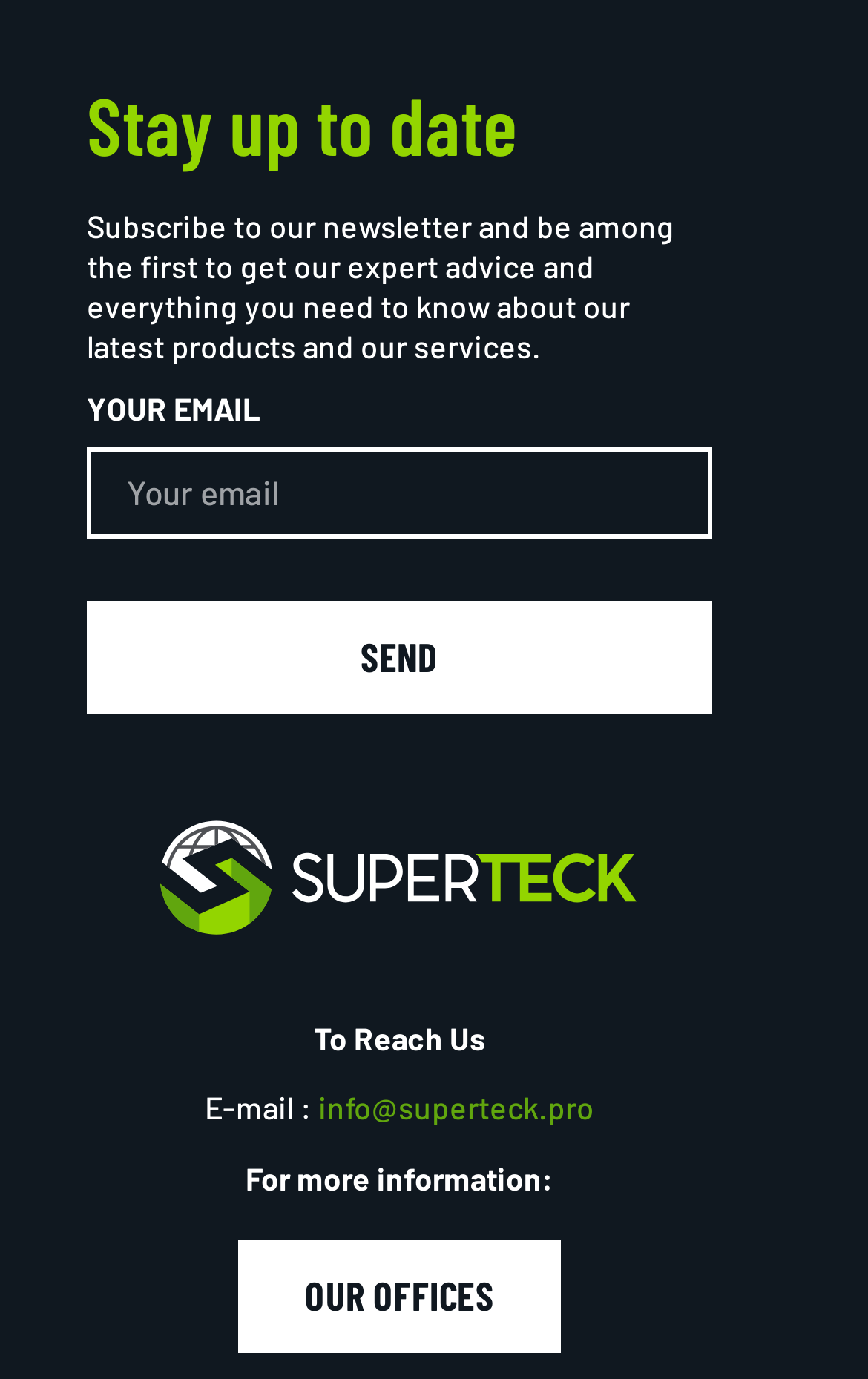Can you give a detailed response to the following question using the information from the image? What is the topic of the newsletter?

The text above the textbox mentions that the newsletter will provide 'expert advice and everything you need to know about our latest products and our services', indicating that the newsletter is focused on the company's products and services.